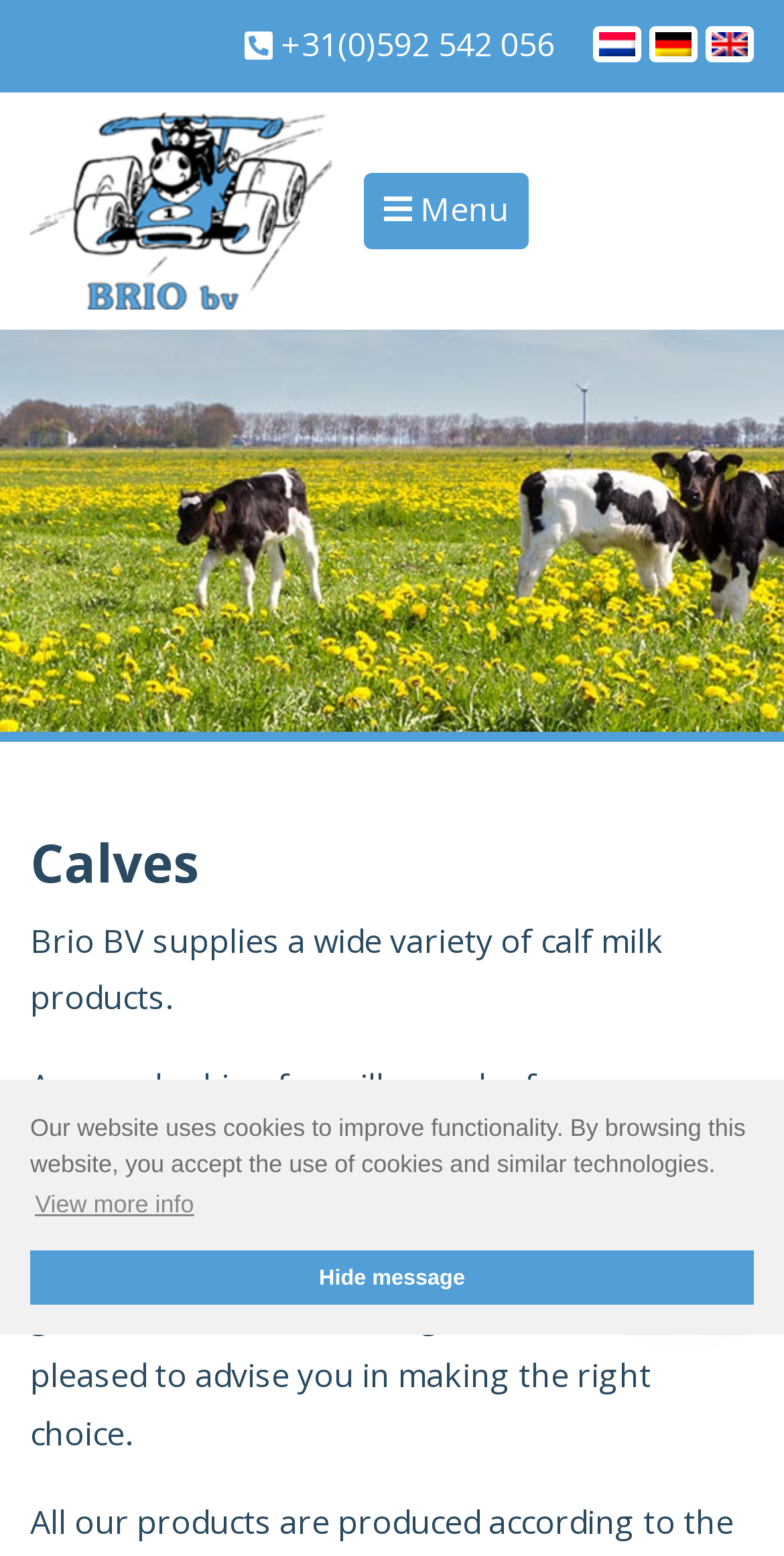Indicate the bounding box coordinates of the element that must be clicked to execute the instruction: "click the phone number". The coordinates should be given as four float numbers between 0 and 1, i.e., [left, top, right, bottom].

[0.31, 0.014, 0.708, 0.043]